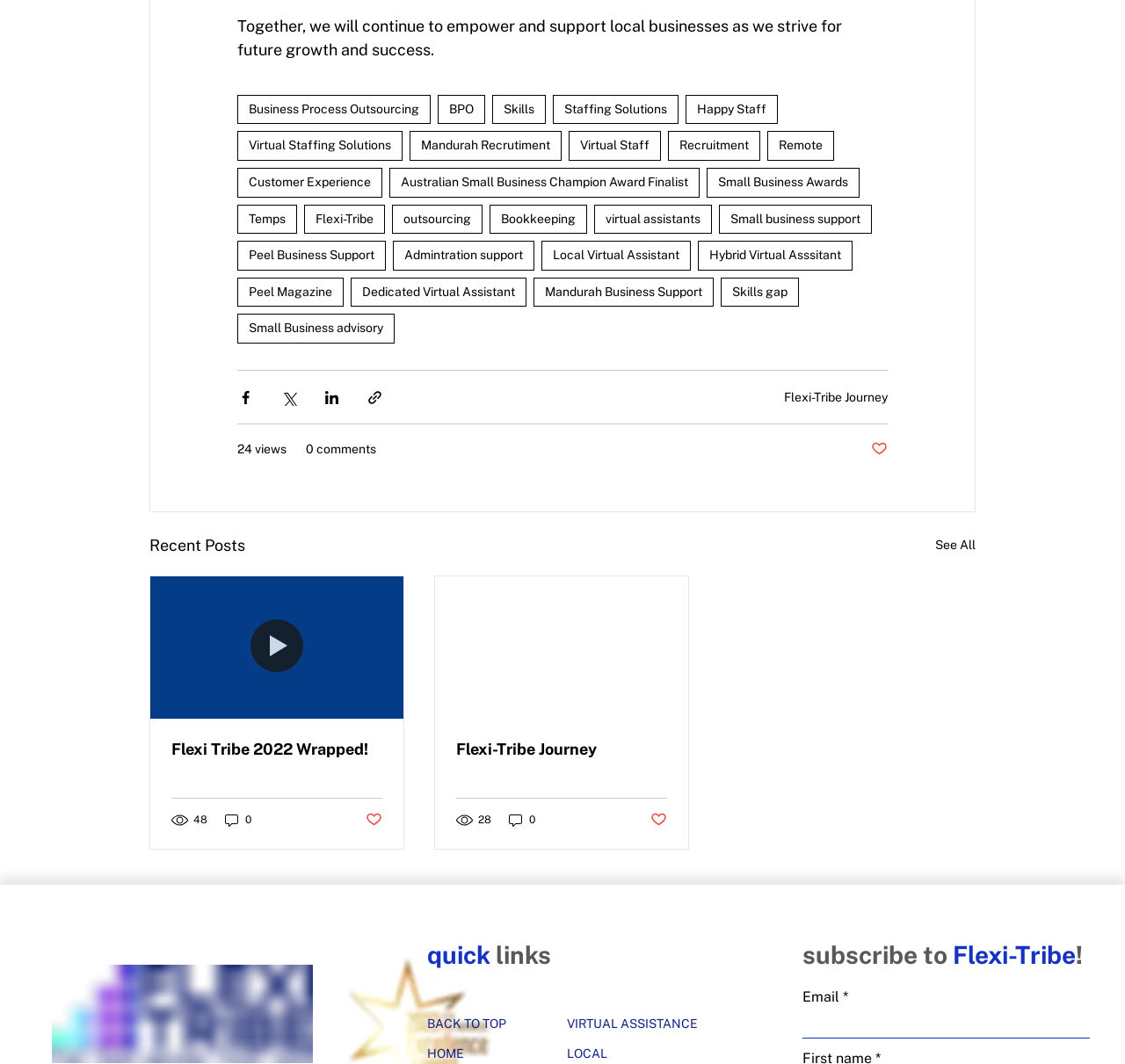What is the main purpose of Flexi-Tribe?
Provide a concise answer using a single word or phrase based on the image.

Support local businesses